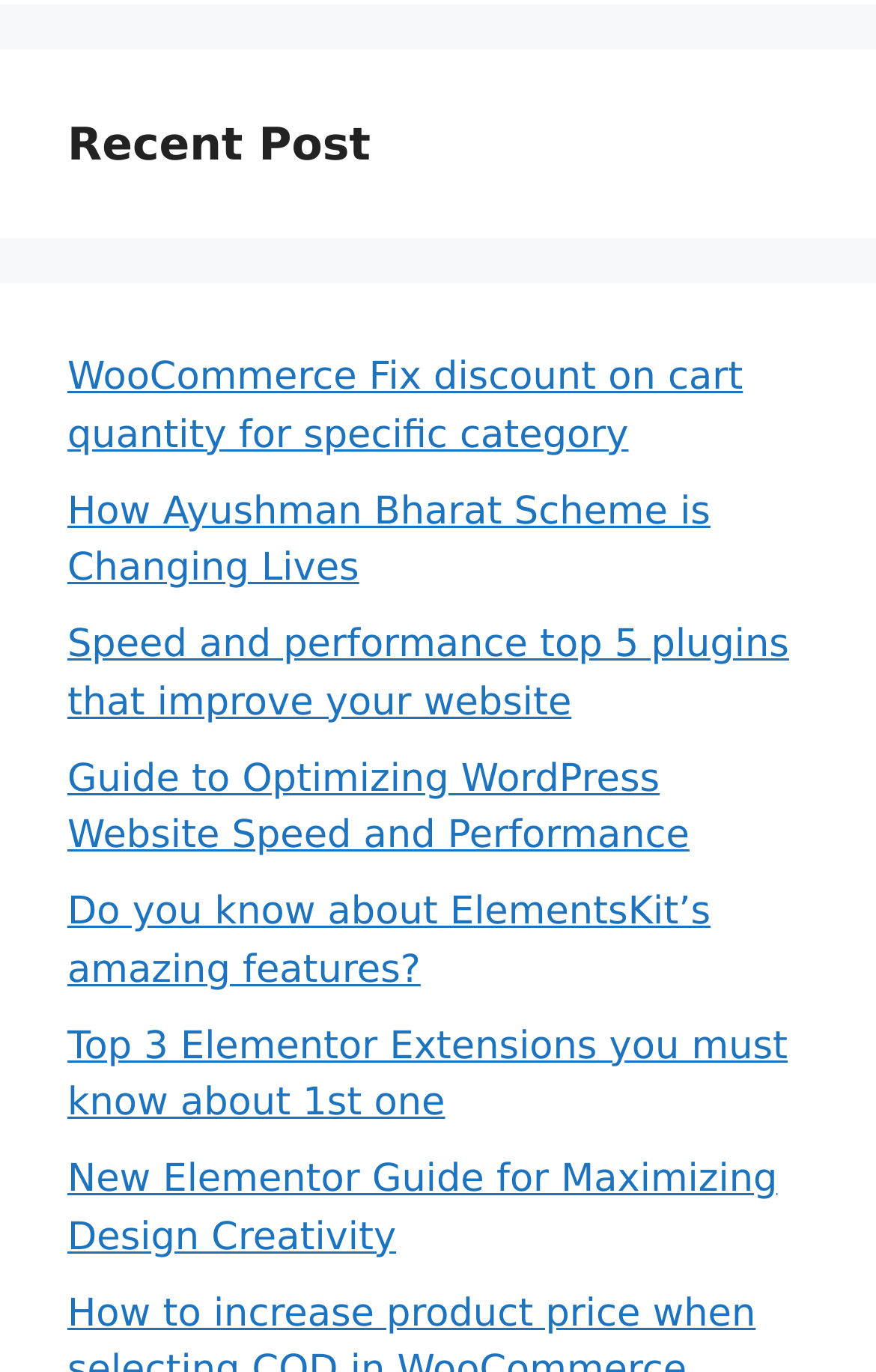Identify the bounding box coordinates of the clickable region necessary to fulfill the following instruction: "read recent post". The bounding box coordinates should be four float numbers between 0 and 1, i.e., [left, top, right, bottom].

[0.077, 0.6, 0.923, 0.639]